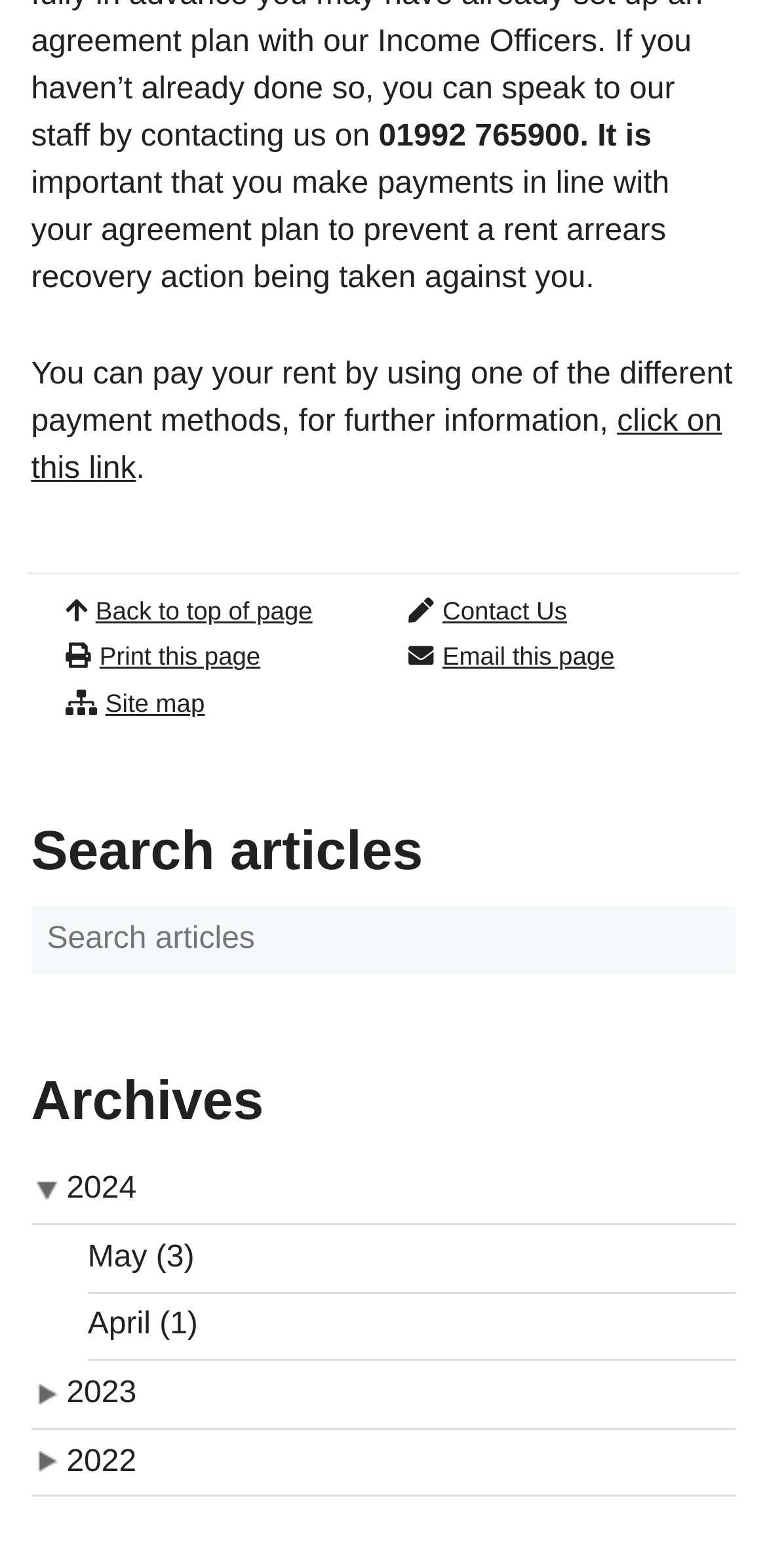Please give the bounding box coordinates of the area that should be clicked to fulfill the following instruction: "click on the link to contact us". The coordinates should be in the format of four float numbers from 0 to 1, i.e., [left, top, right, bottom].

[0.5, 0.375, 0.947, 0.404]